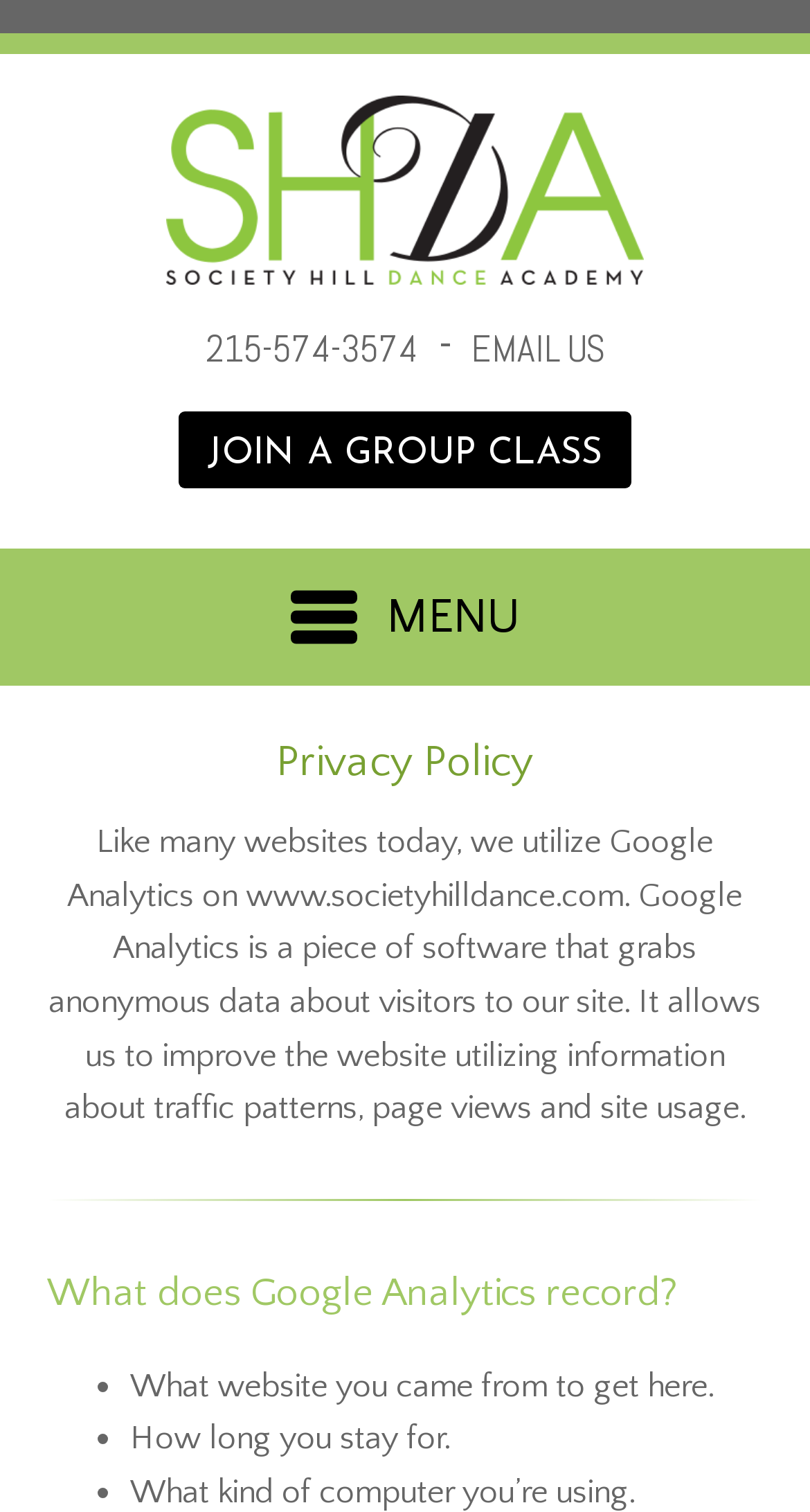Show the bounding box coordinates for the HTML element as described: "215-574-3574".

[0.254, 0.214, 0.515, 0.246]